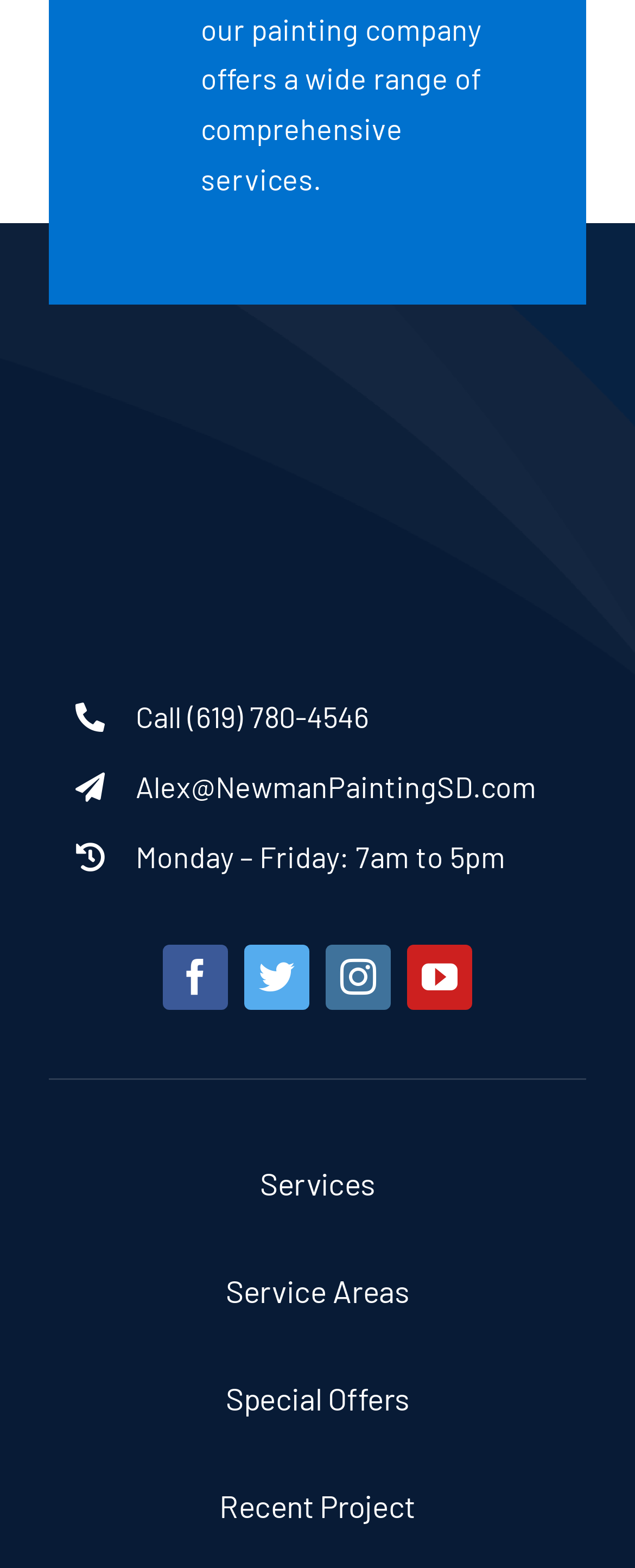Identify the coordinates of the bounding box for the element that must be clicked to accomplish the instruction: "View Services".

[0.077, 0.722, 0.923, 0.789]